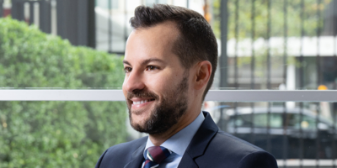Please analyze the image and provide a thorough answer to the question:
Where is Christos associated with professional connections?

According to the caption, Christos is associated with professional connections in Brussels, which suggests that he has professional ties or connections in the city of Brussels.